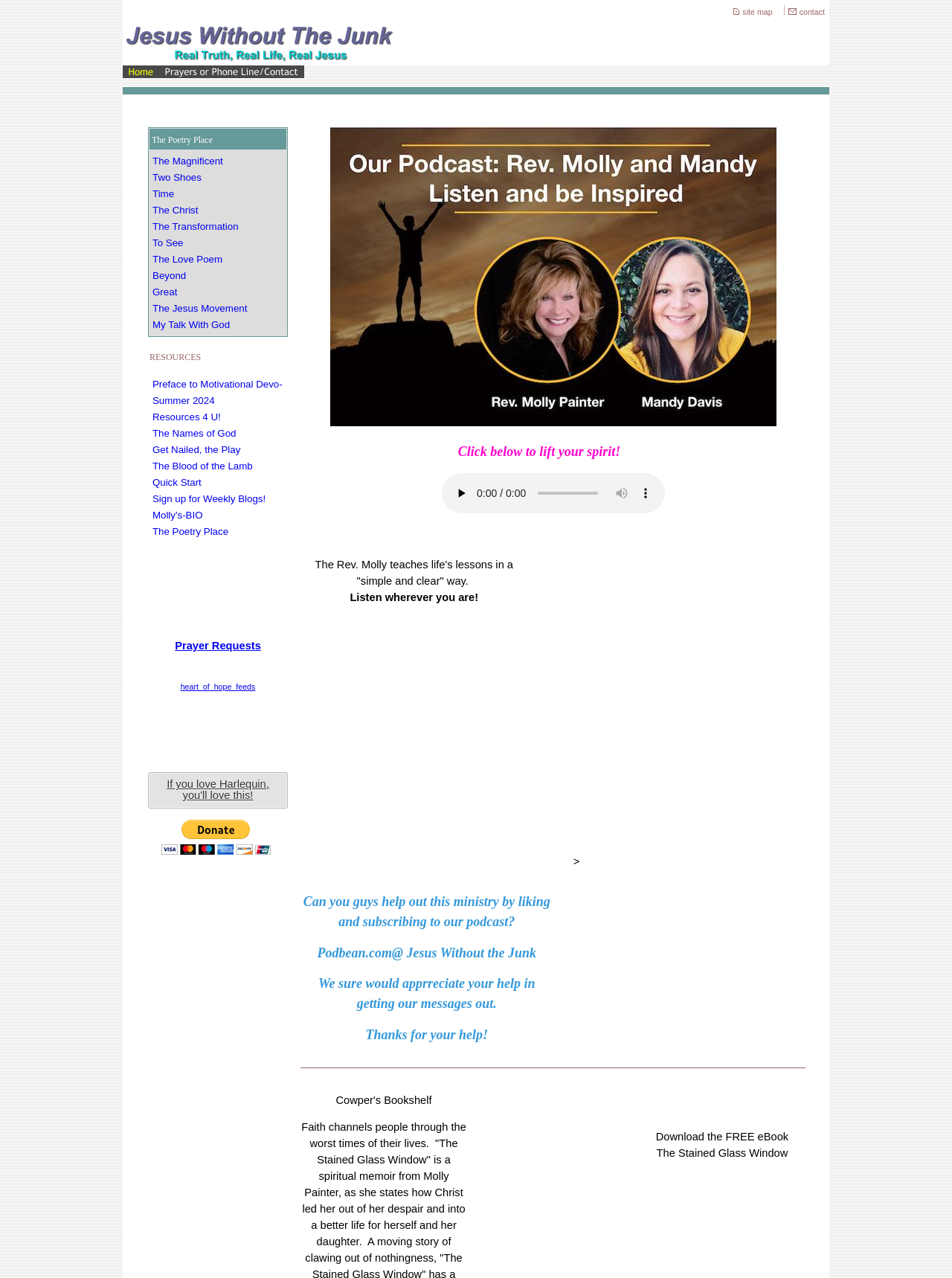Answer the following inquiry with a single word or phrase:
What is the main theme of this website?

Christianity